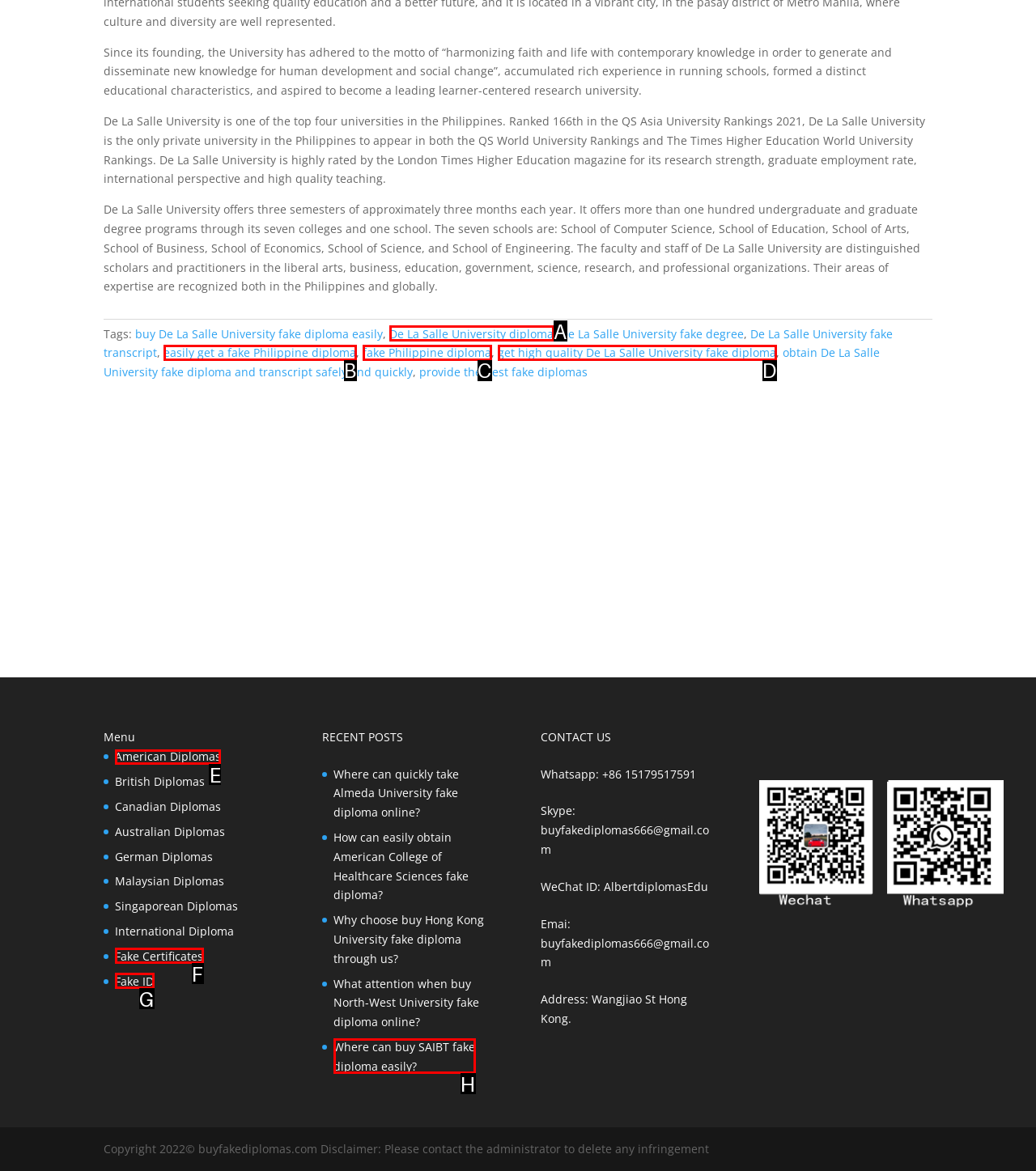Tell me which one HTML element I should click to complete this task: view American Diplomas Answer with the option's letter from the given choices directly.

E